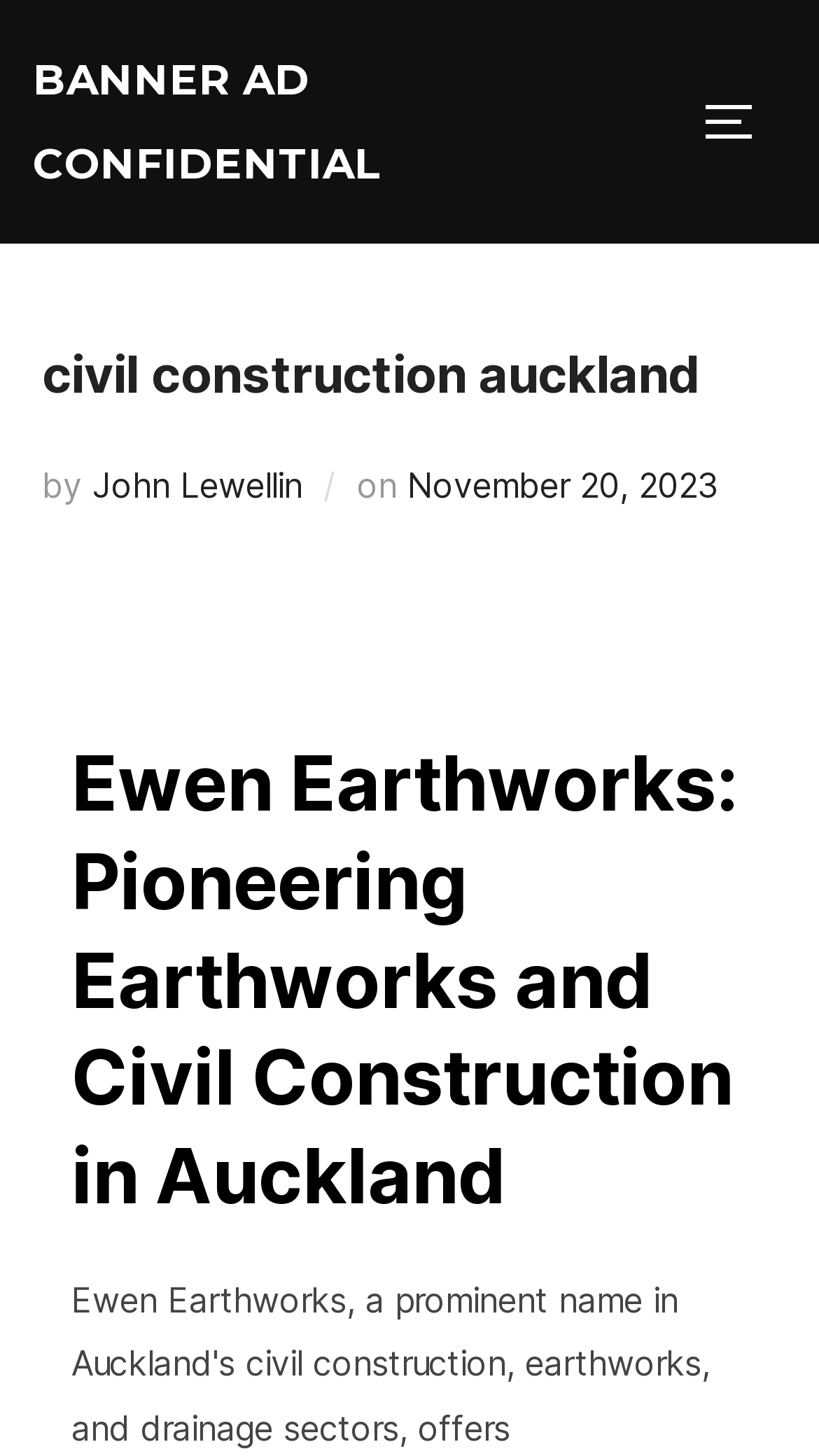What is the name of the author?
Based on the image, answer the question with as much detail as possible.

I found the author's name by looking at the header section of the webpage, where it says 'civil construction auckland' followed by 'by' and then the author's name, which is 'John Lewellin'.